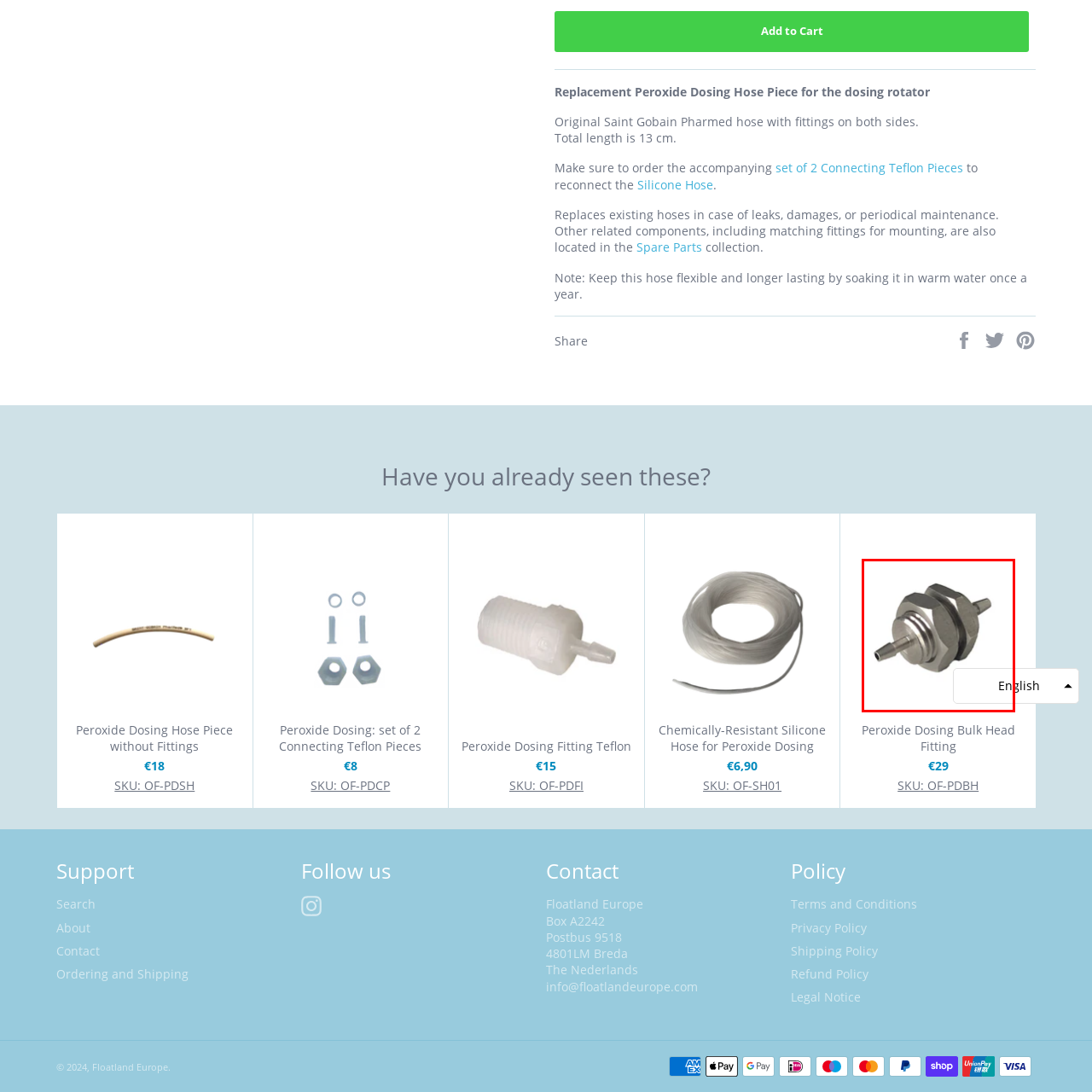How much does the fitting cost?
Focus on the area marked by the red bounding box and respond to the question with as much detail as possible.

The caption explicitly states that the product is 'available for regular purchase, priced at €29', providing the exact cost of the Peroxide Dosing Bulk Head Fitting.